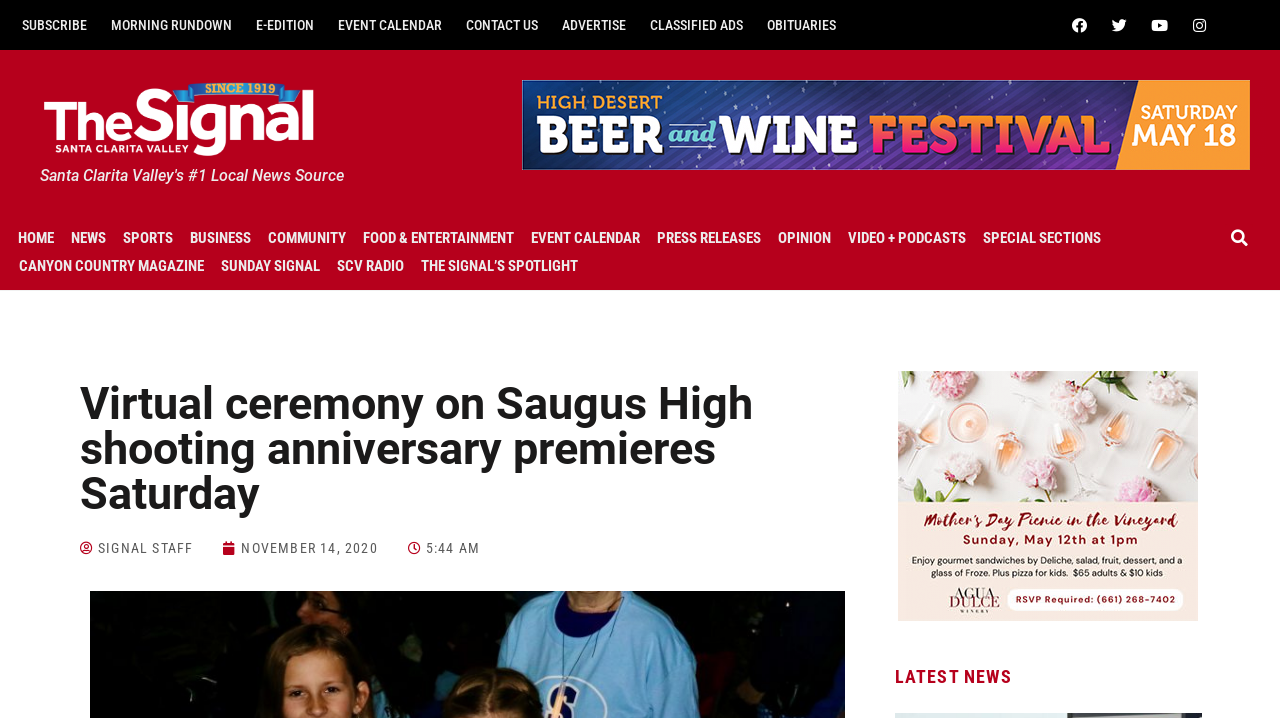Bounding box coordinates are specified in the format (top-left x, top-left y, bottom-right x, bottom-right y). All values are floating point numbers bounded between 0 and 1. Please provide the bounding box coordinate of the region this sentence describes: Press Releases

[0.507, 0.312, 0.601, 0.351]